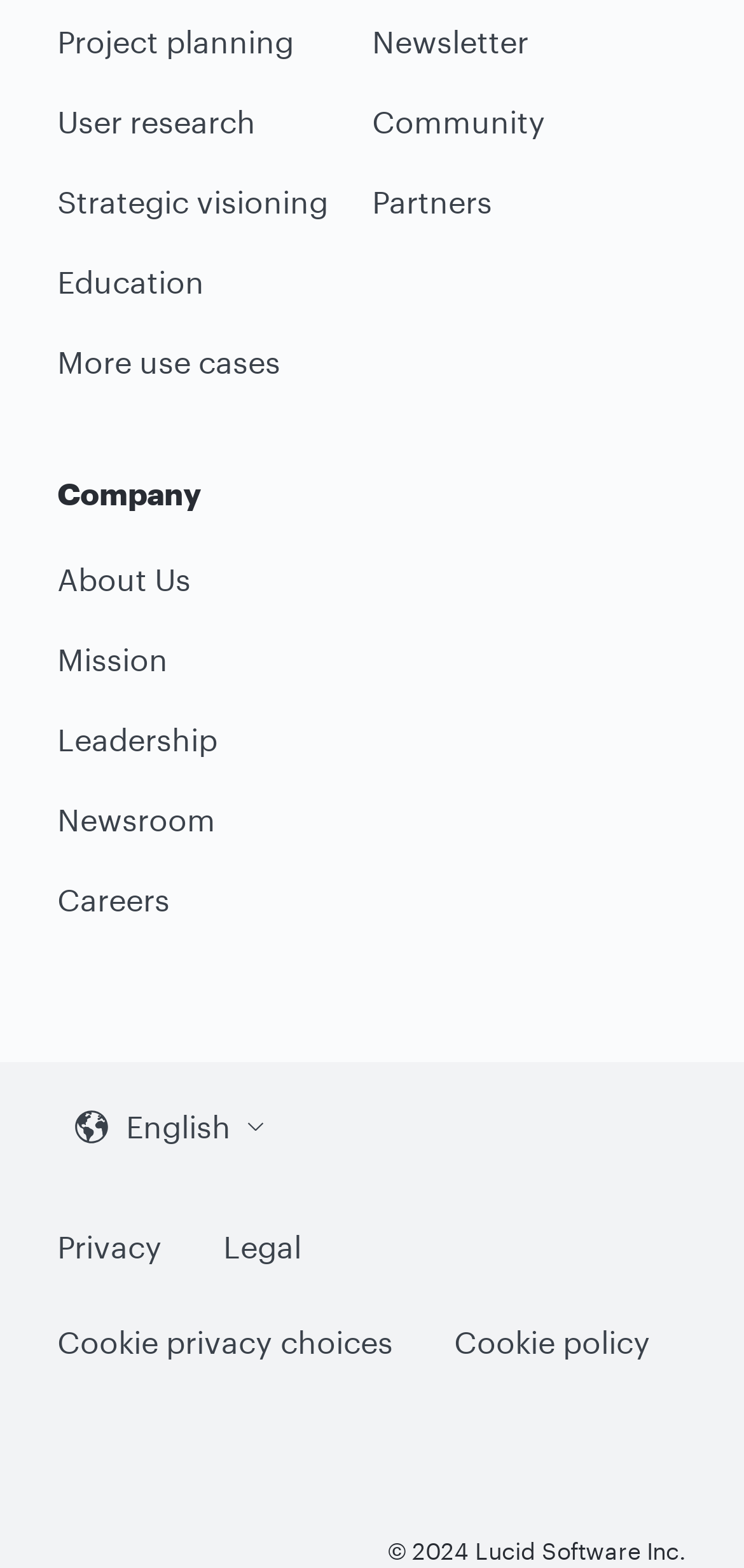Utilize the information from the image to answer the question in detail:
What are the main categories on the webpage?

I looked at the links at the top of the webpage and found that they are categorized into project planning, user research, strategic visioning, education, and more use cases. These seem to be the main categories on the webpage.